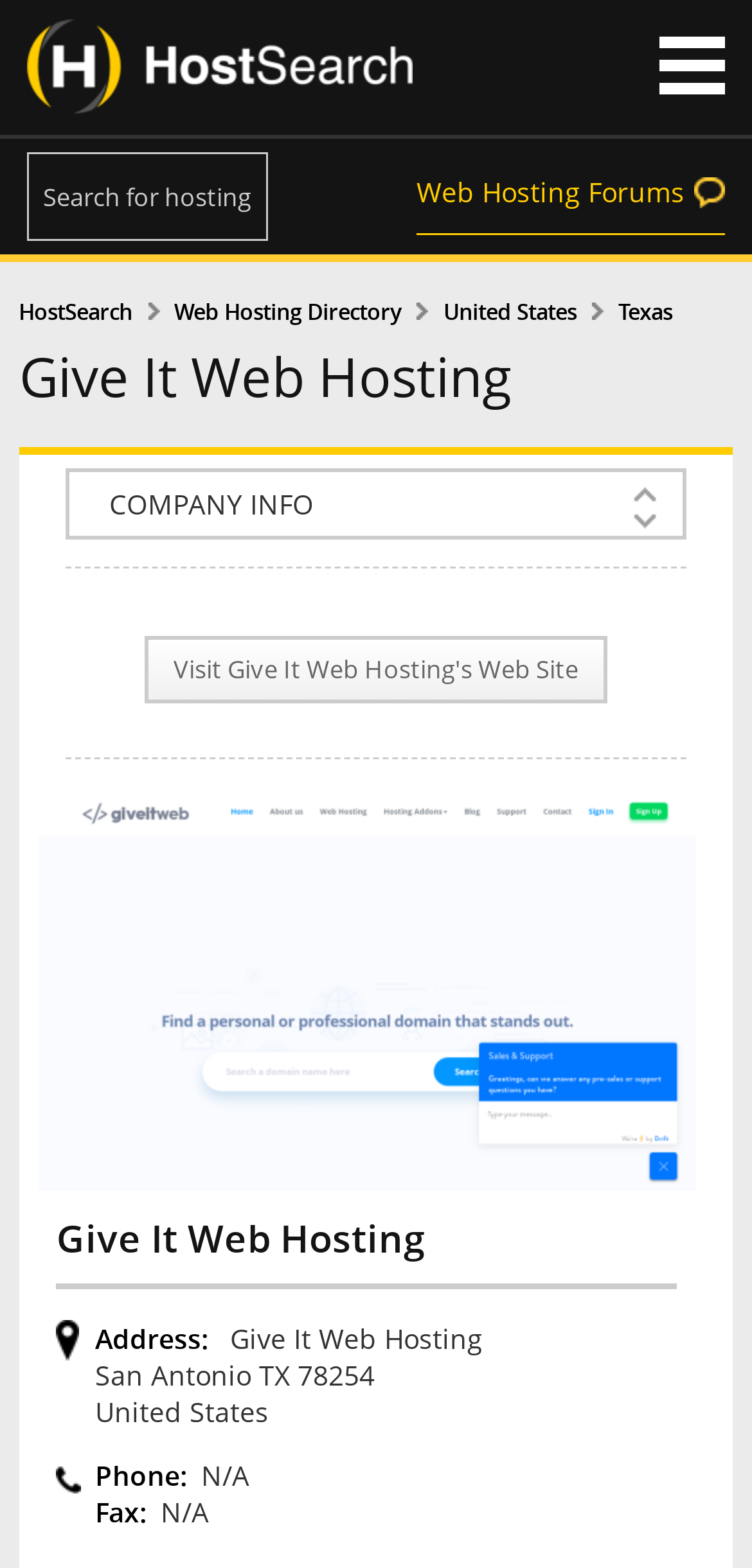Please identify the bounding box coordinates of the element I need to click to follow this instruction: "Search for hosting providers".

[0.036, 0.097, 0.357, 0.154]